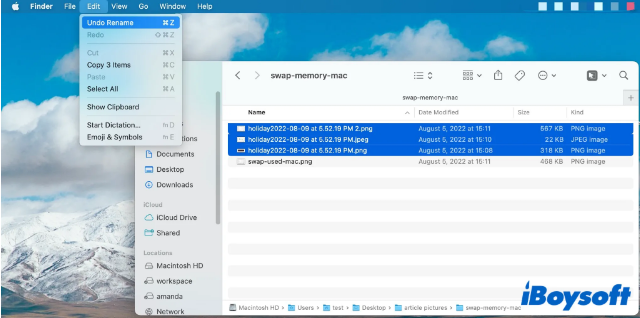Given the content of the image, can you provide a detailed answer to the question?
What type of files are highlighted in the directory?

The files highlighted in the directory include images with names that suggest they were saved during a specific time in August 2022, and they are in PNG and JPEG formats, indicating they are likely associated with holidays.